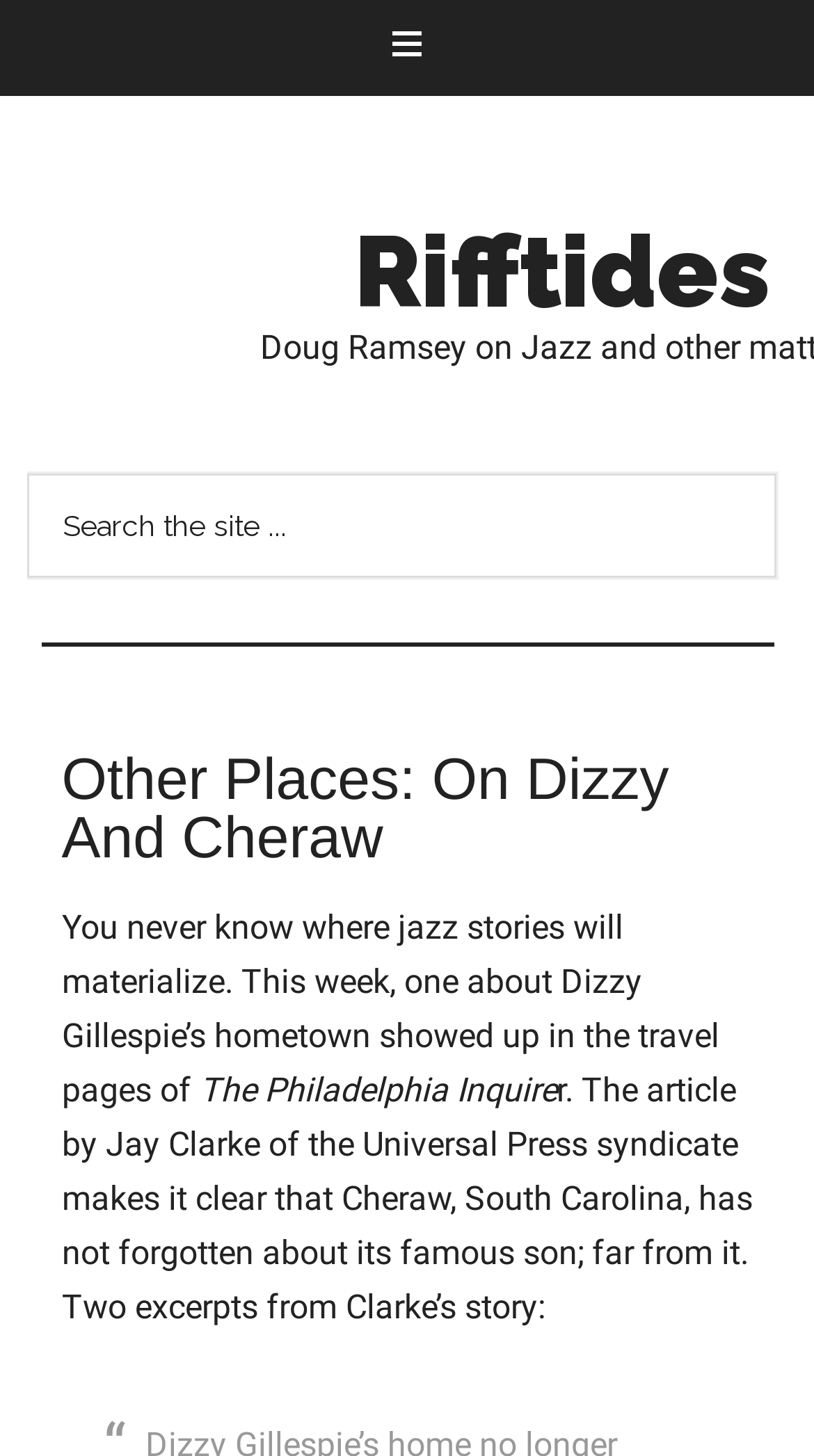What is the purpose of the button?
Examine the image and give a concise answer in one word or a short phrase.

Search